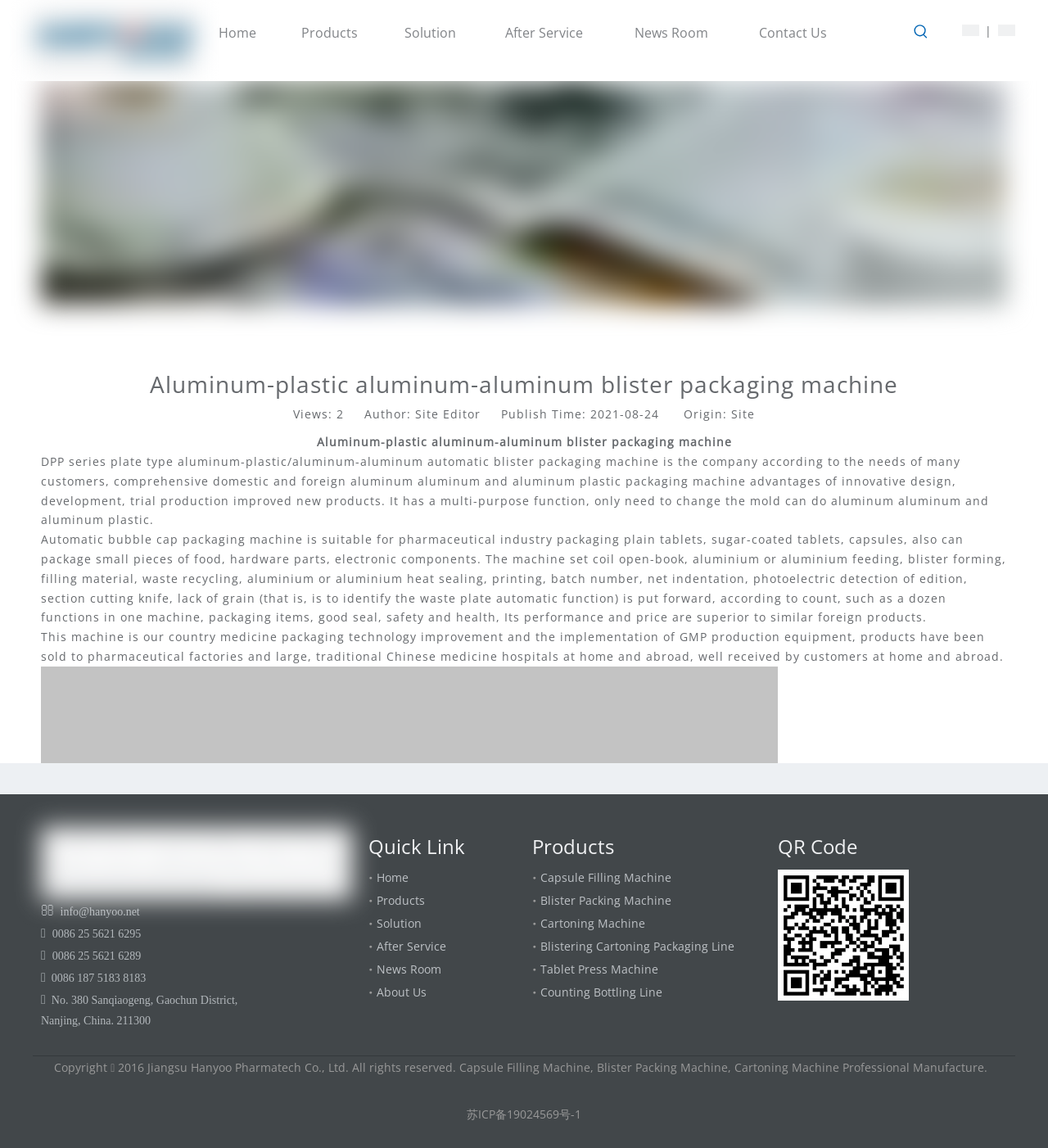What is the address of the company?
Please respond to the question with a detailed and well-explained answer.

I found the company address at the bottom of the webpage, which is No. 380 Sanqiaogeng, Gaochun District, Nanjing, China. 211300.